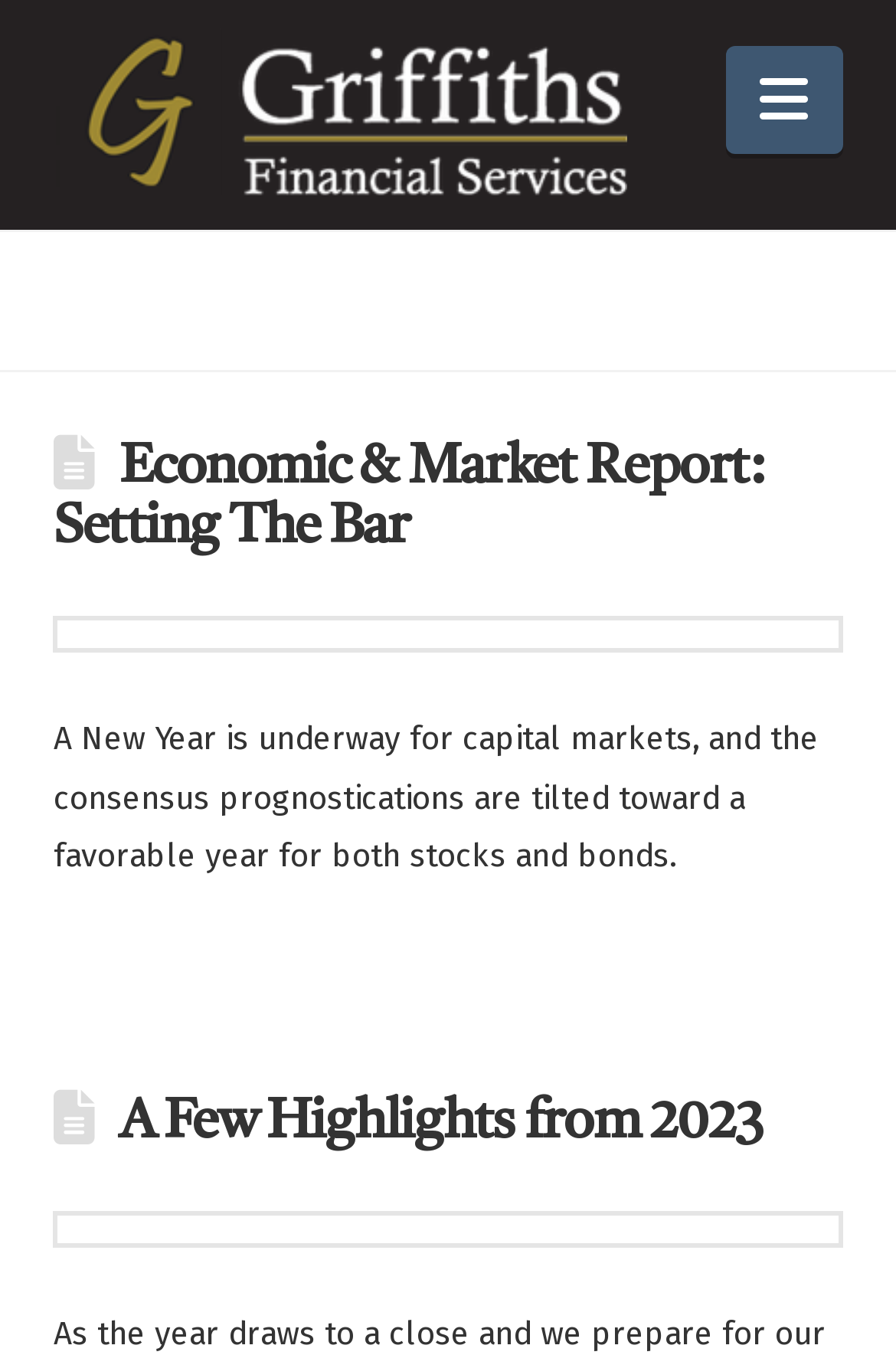What is the topic of the article?
Using the image as a reference, deliver a detailed and thorough answer to the question.

The topic of the article can be inferred from the static text element within the article section, which mentions 'capital markets' in the context of a new year and market prognostications.